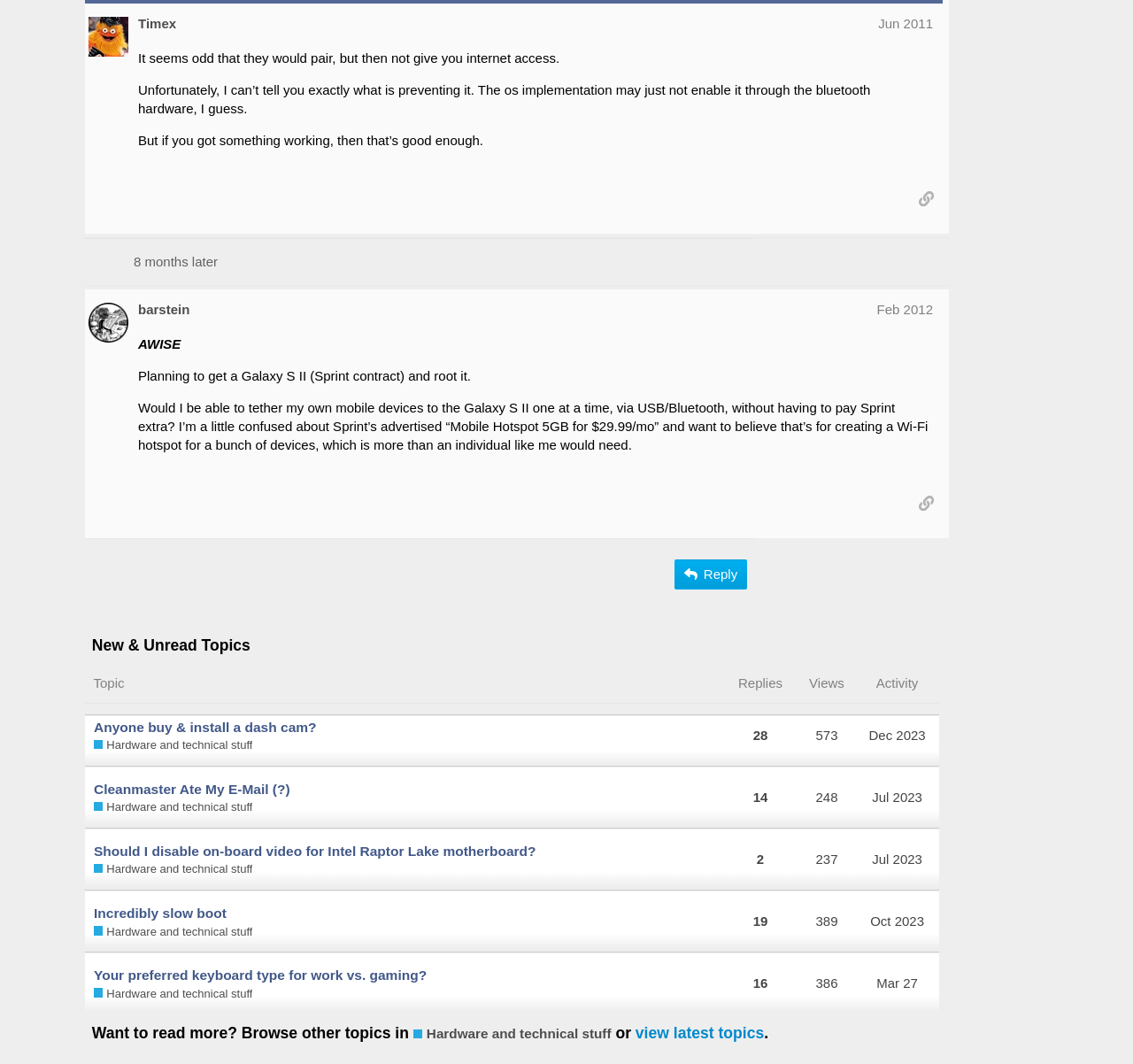Please locate the bounding box coordinates for the element that should be clicked to achieve the following instruction: "Switch to English language". Ensure the coordinates are given as four float numbers between 0 and 1, i.e., [left, top, right, bottom].

None